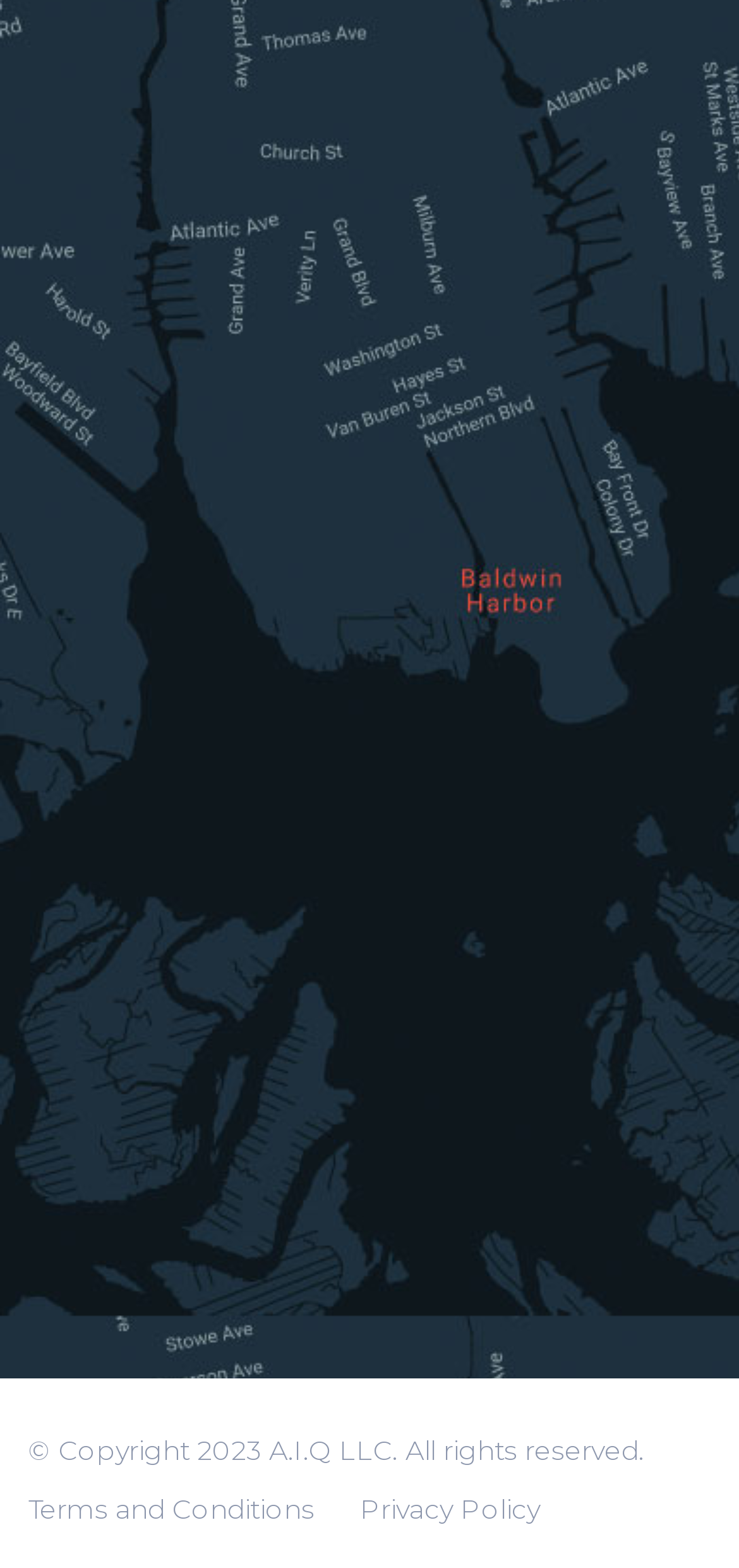Provide the bounding box coordinates for the specified HTML element described in this description: "Privacy Policy". The coordinates should be four float numbers ranging from 0 to 1, in the format [left, top, right, bottom].

[0.462, 0.94, 0.756, 0.985]